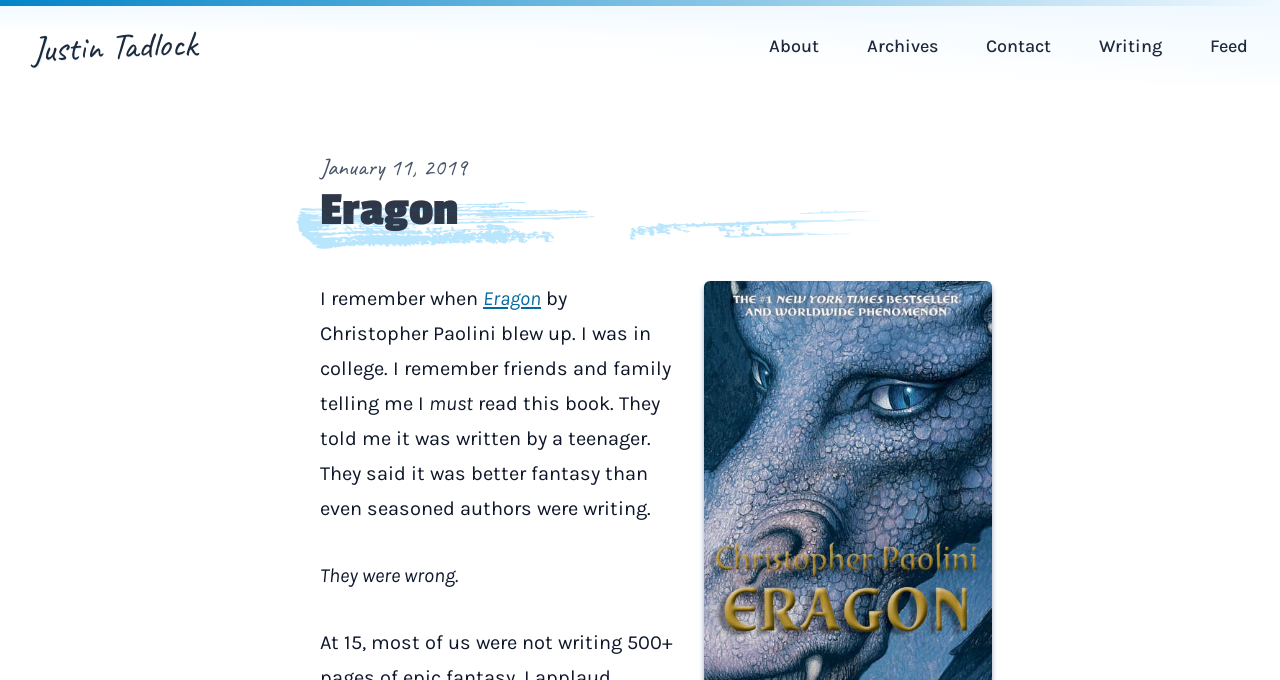Respond to the following question using a concise word or phrase: 
How many links are present in the webpage header?

5